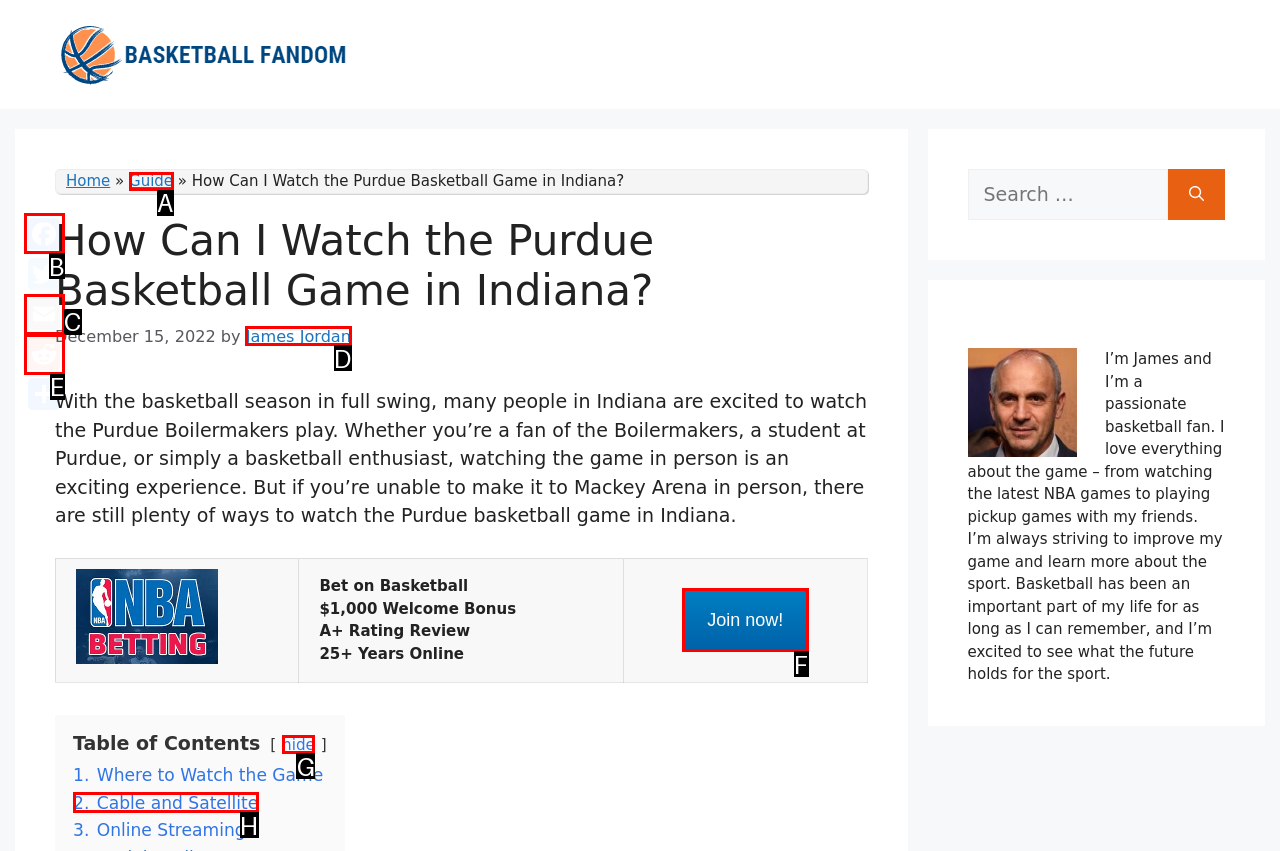Determine which option you need to click to execute the following task: Click on the 'Facebook' link. Provide your answer as a single letter.

B